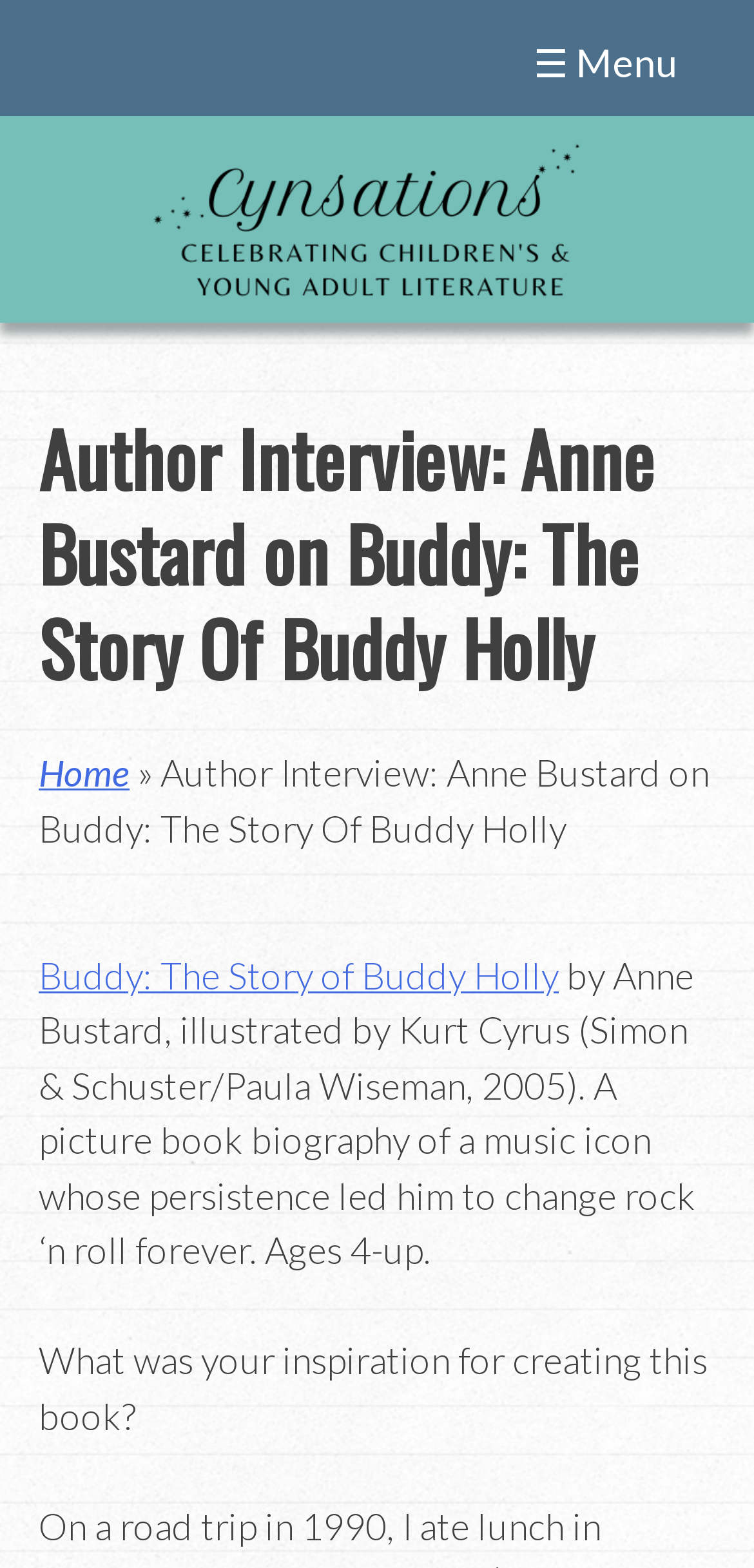What is the main title displayed on this webpage?

Author Interview: Anne Bustard on Buddy: The Story Of Buddy Holly